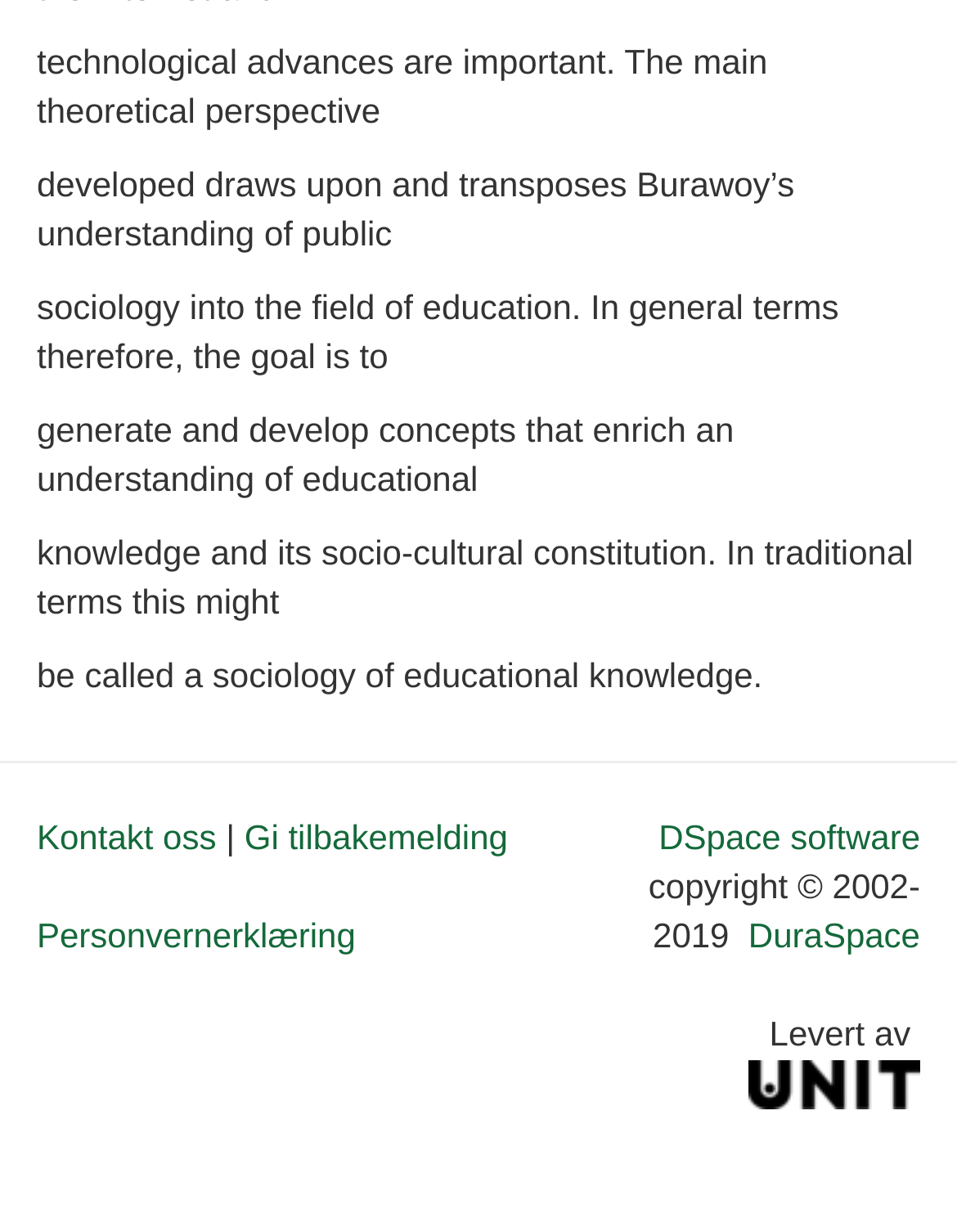Identify the bounding box of the UI element that matches this description: "DSpace software".

[0.688, 0.663, 0.962, 0.695]